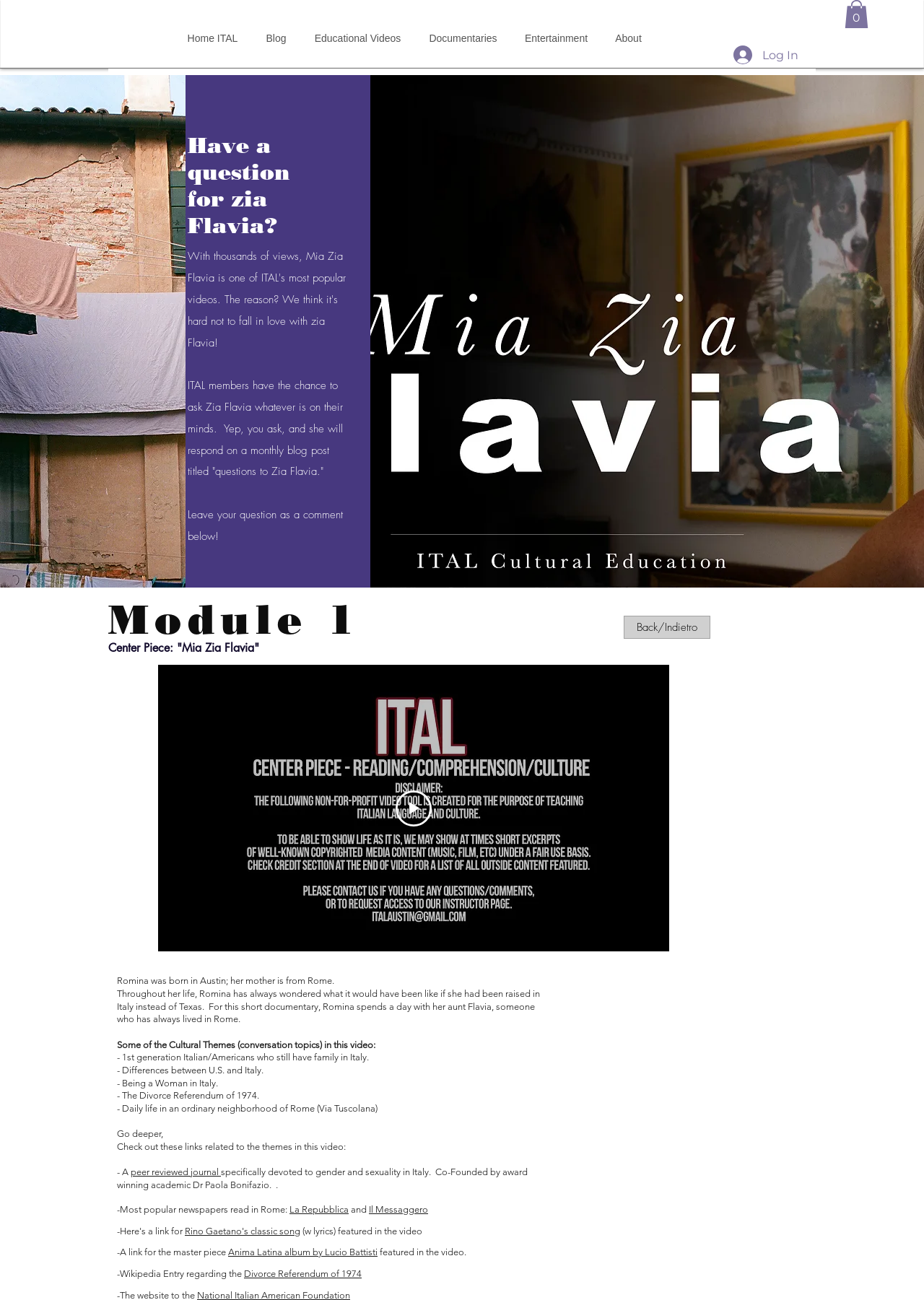Please specify the bounding box coordinates for the clickable region that will help you carry out the instruction: "Go to the 'Home ITAL' page".

[0.188, 0.022, 0.273, 0.037]